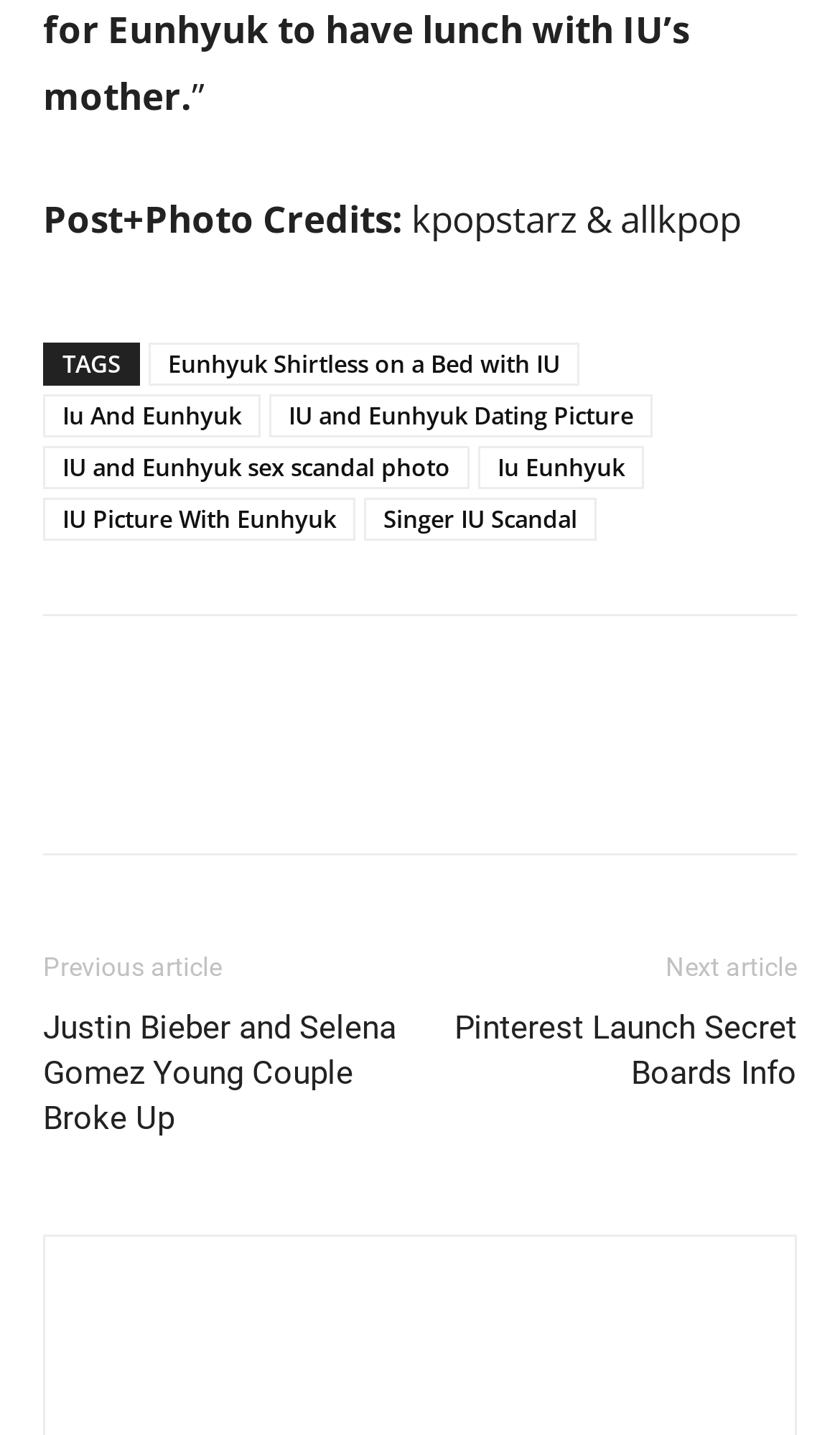What is the purpose of the iframe element?
Observe the image and answer the question with a one-word or short phrase response.

Not specified